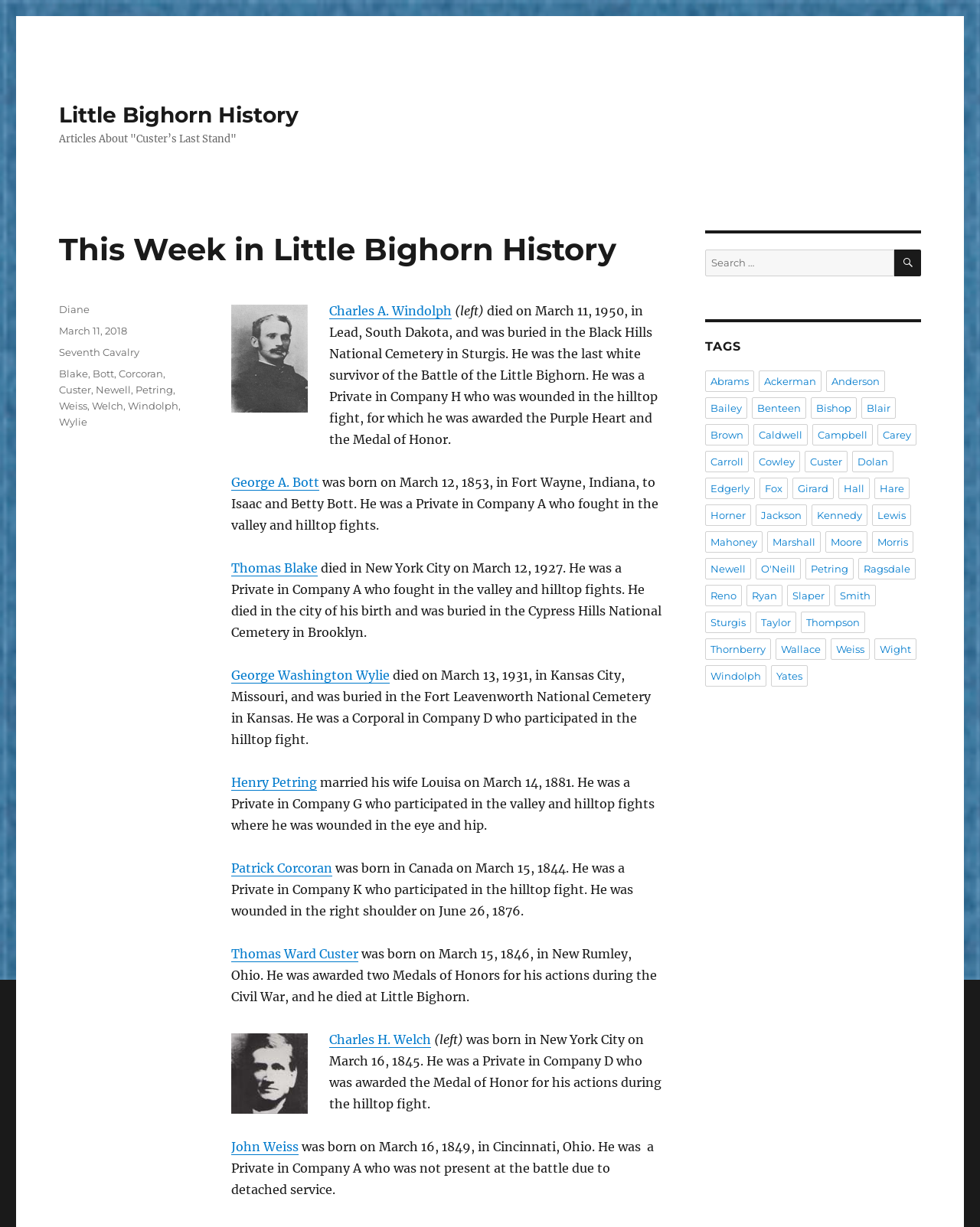What is the name of the author of the webpage?
Refer to the screenshot and respond with a concise word or phrase.

Diane